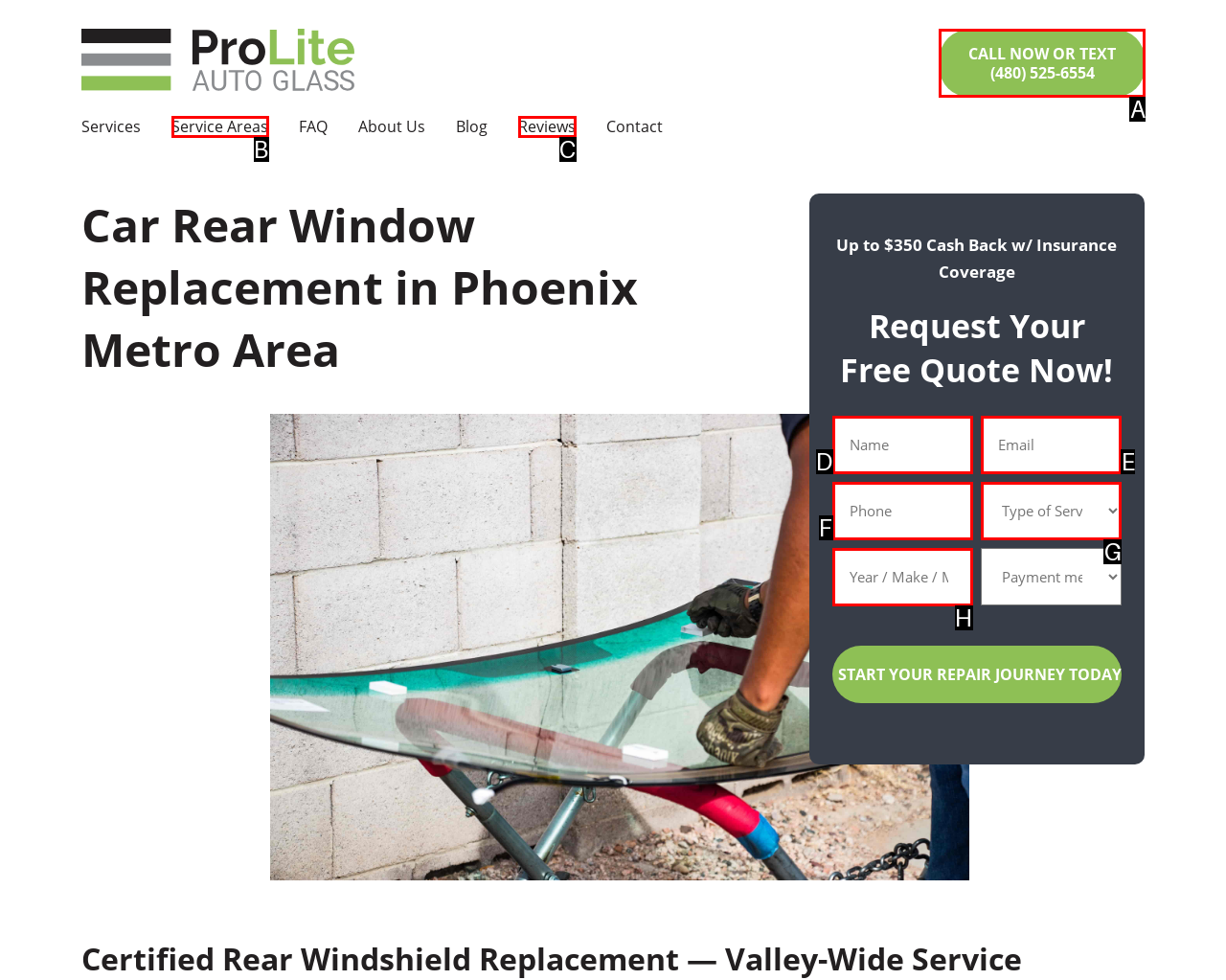Which UI element should you click on to achieve the following task: Click the 'CALL NOW OR TEXT (480) 525-6554' link? Provide the letter of the correct option.

A